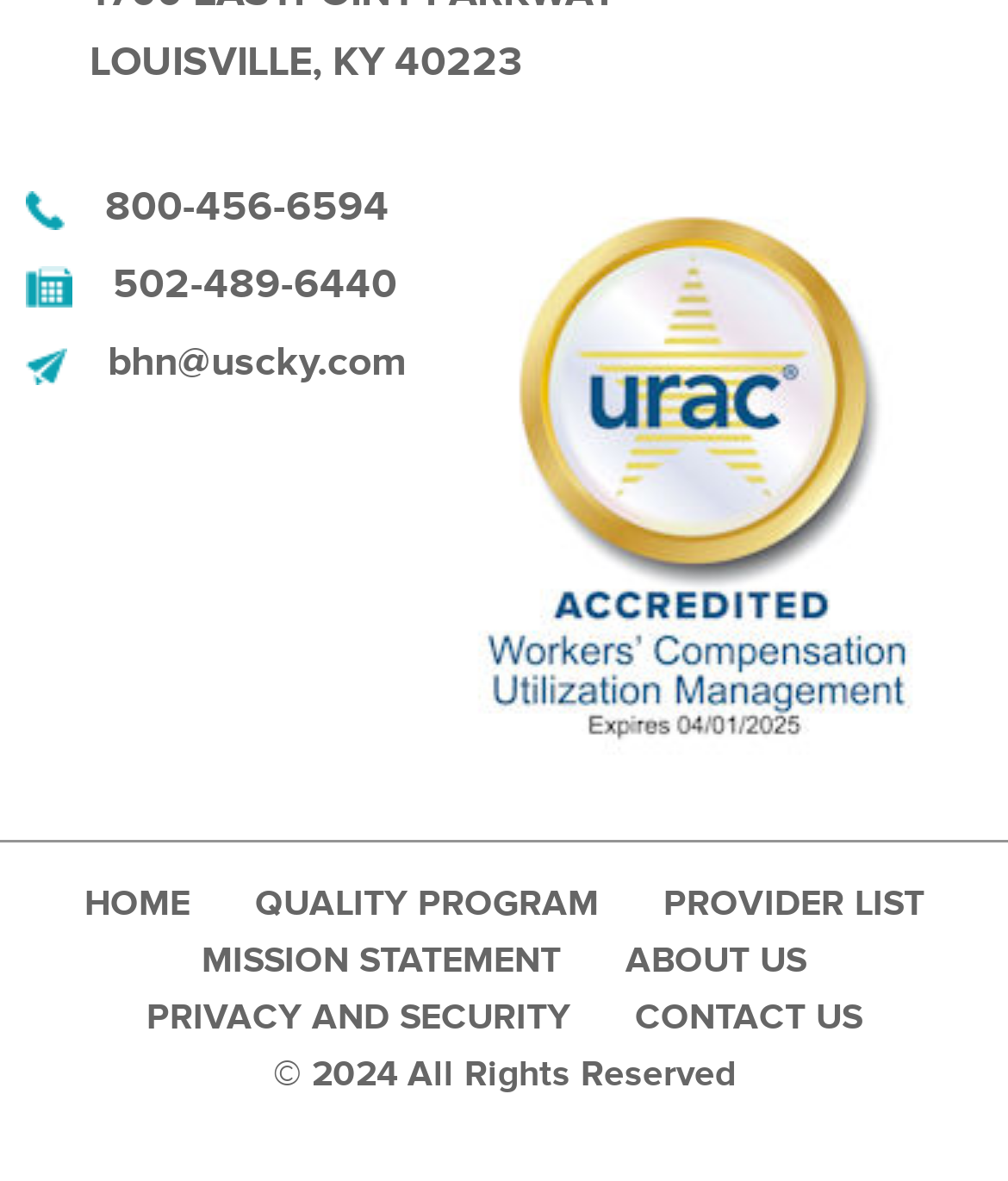Based on the image, provide a detailed response to the question:
What is the email address of the organization?

I found the email address by examining the elements on the webpage and found a static text element with the content 'bhn@uscky.com', which appears to be an email address.